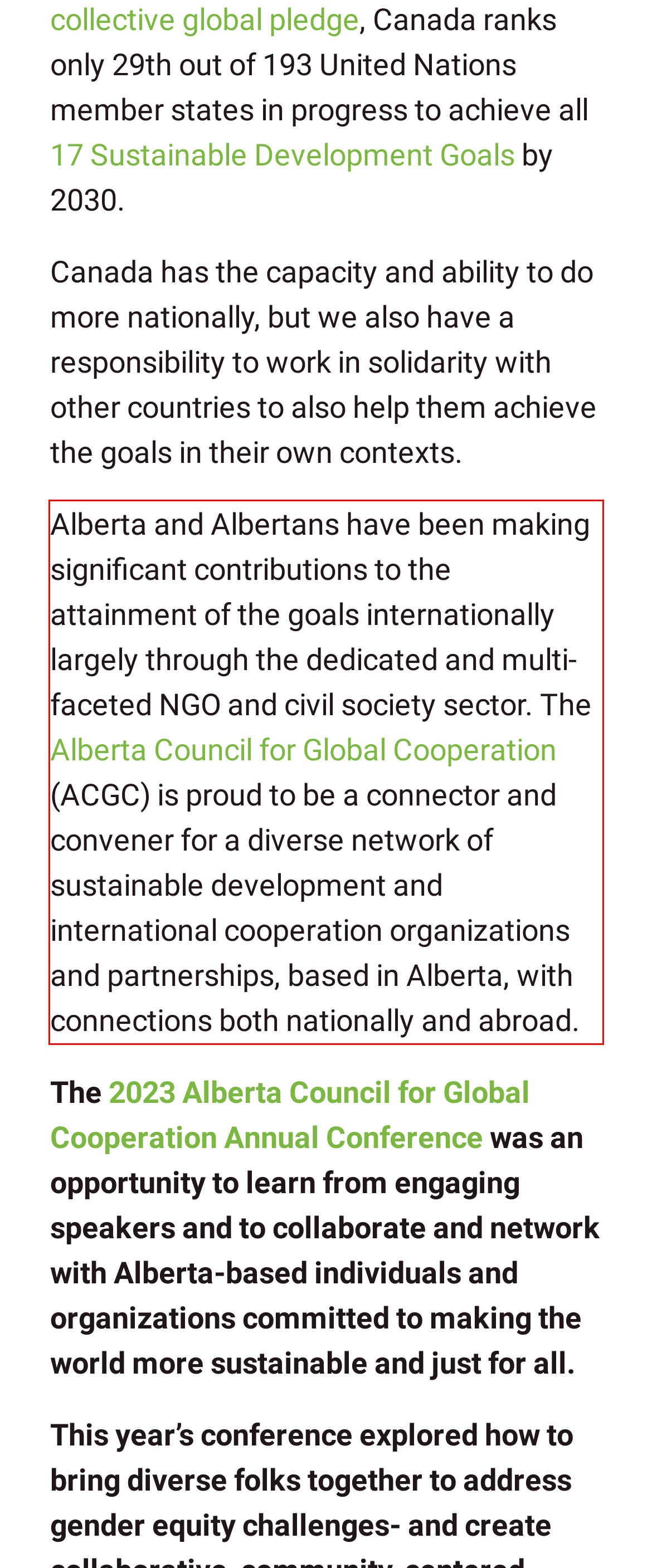Please look at the screenshot provided and find the red bounding box. Extract the text content contained within this bounding box.

Alberta and Albertans have been making significant contributions to the attainment of the goals internationally largely through the dedicated and multi-faceted NGO and civil society sector. The Alberta Council for Global Cooperation (ACGC) is proud to be a connector and convener for a diverse network of sustainable development and international cooperation organizations and partnerships, based in Alberta, with connections both nationally and abroad.